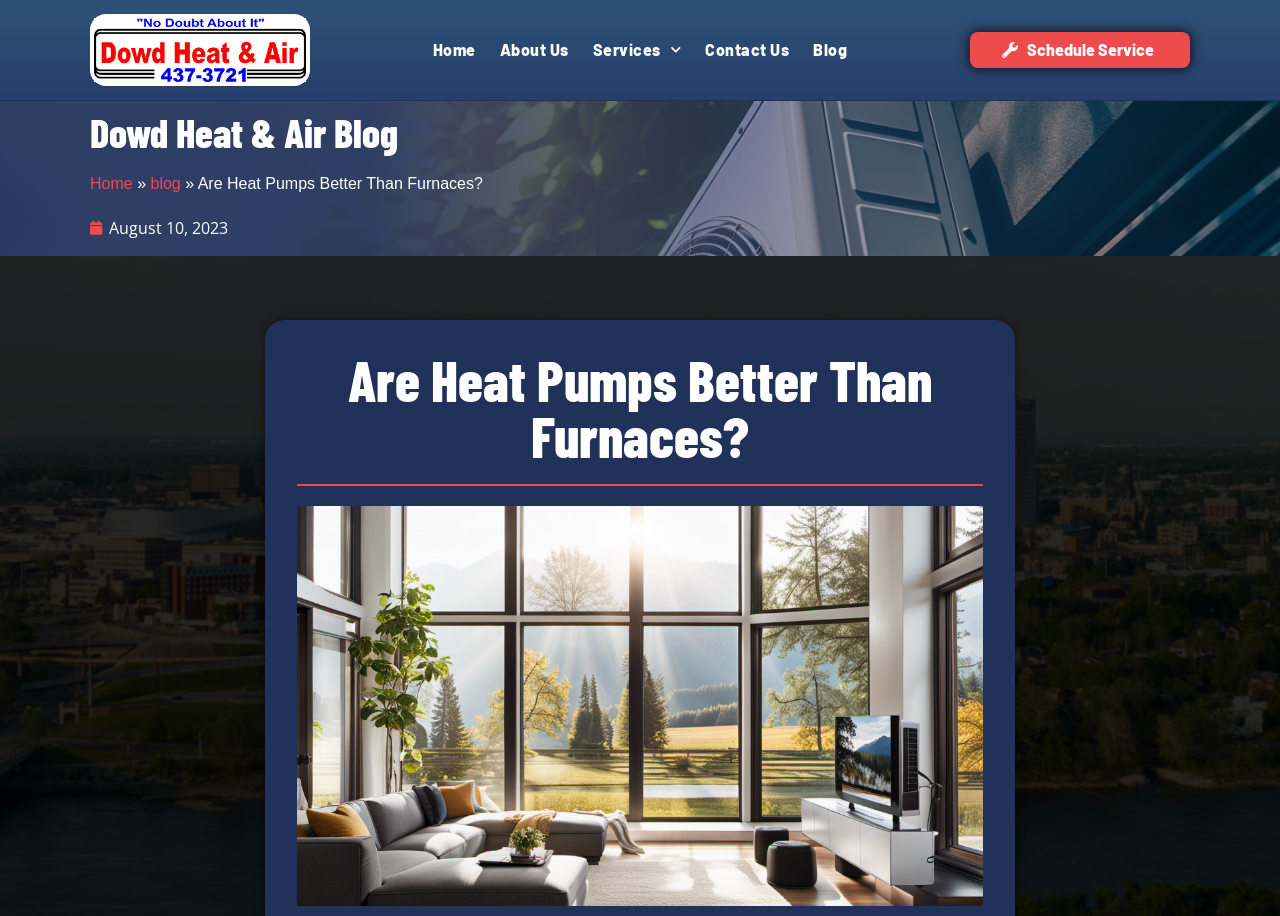What is the logo of the website?
Based on the content of the image, thoroughly explain and answer the question.

I found the logo by looking at the top-left corner of the webpage, where I saw a link and an image with the same bounding box coordinates, indicating that they are the same element. The OCR text and element description both say 'Dowd Heat and Air Logo'.